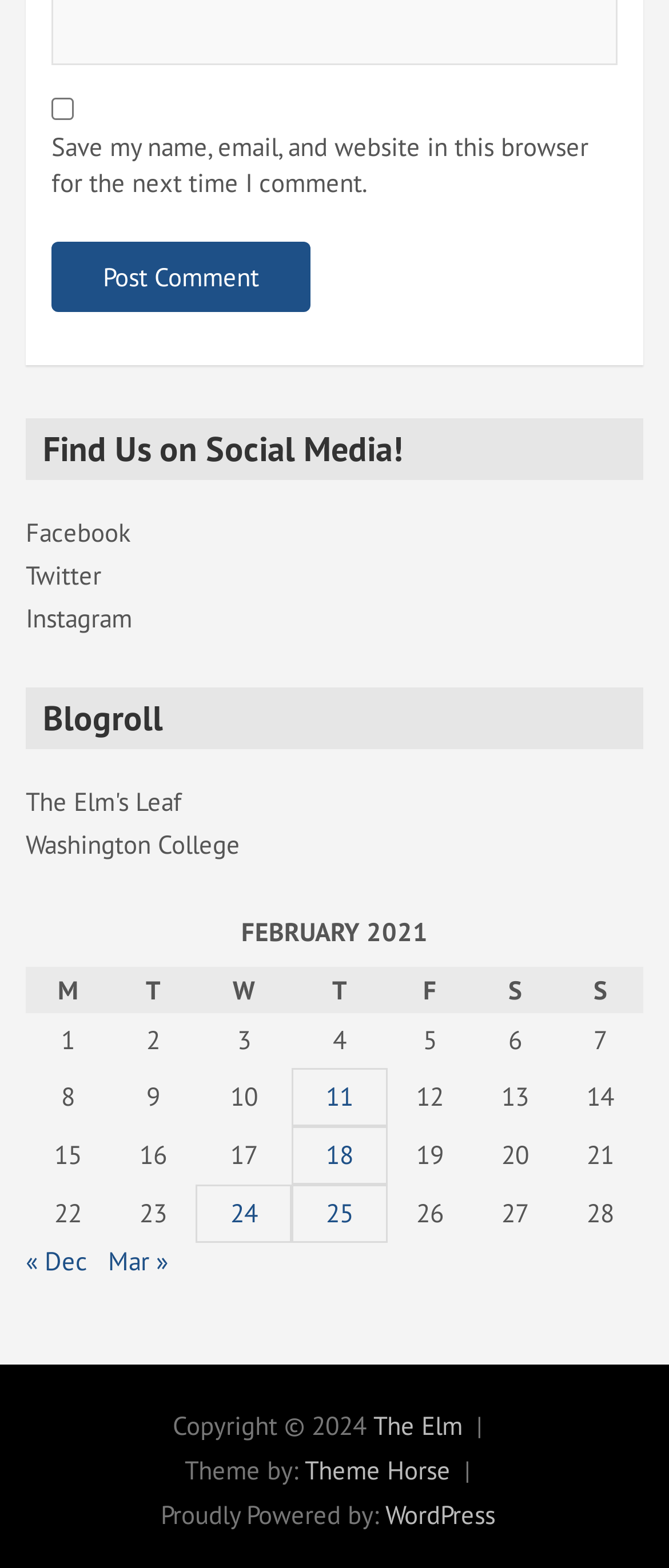Identify the bounding box for the UI element that is described as follows: "11".

[0.436, 0.681, 0.579, 0.718]